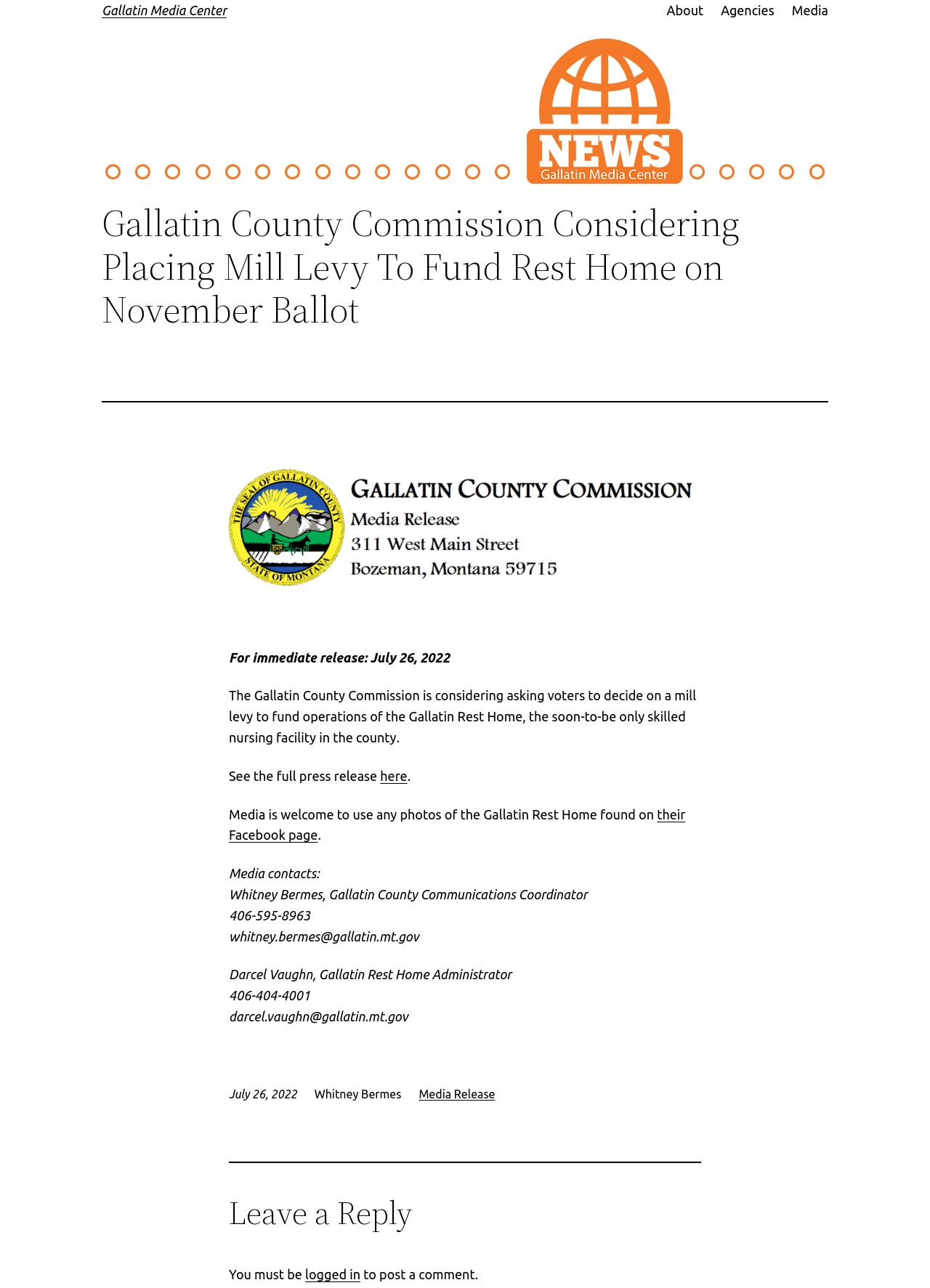Please answer the following question using a single word or phrase: 
What is the name of the county commission?

Gallatin County Commission